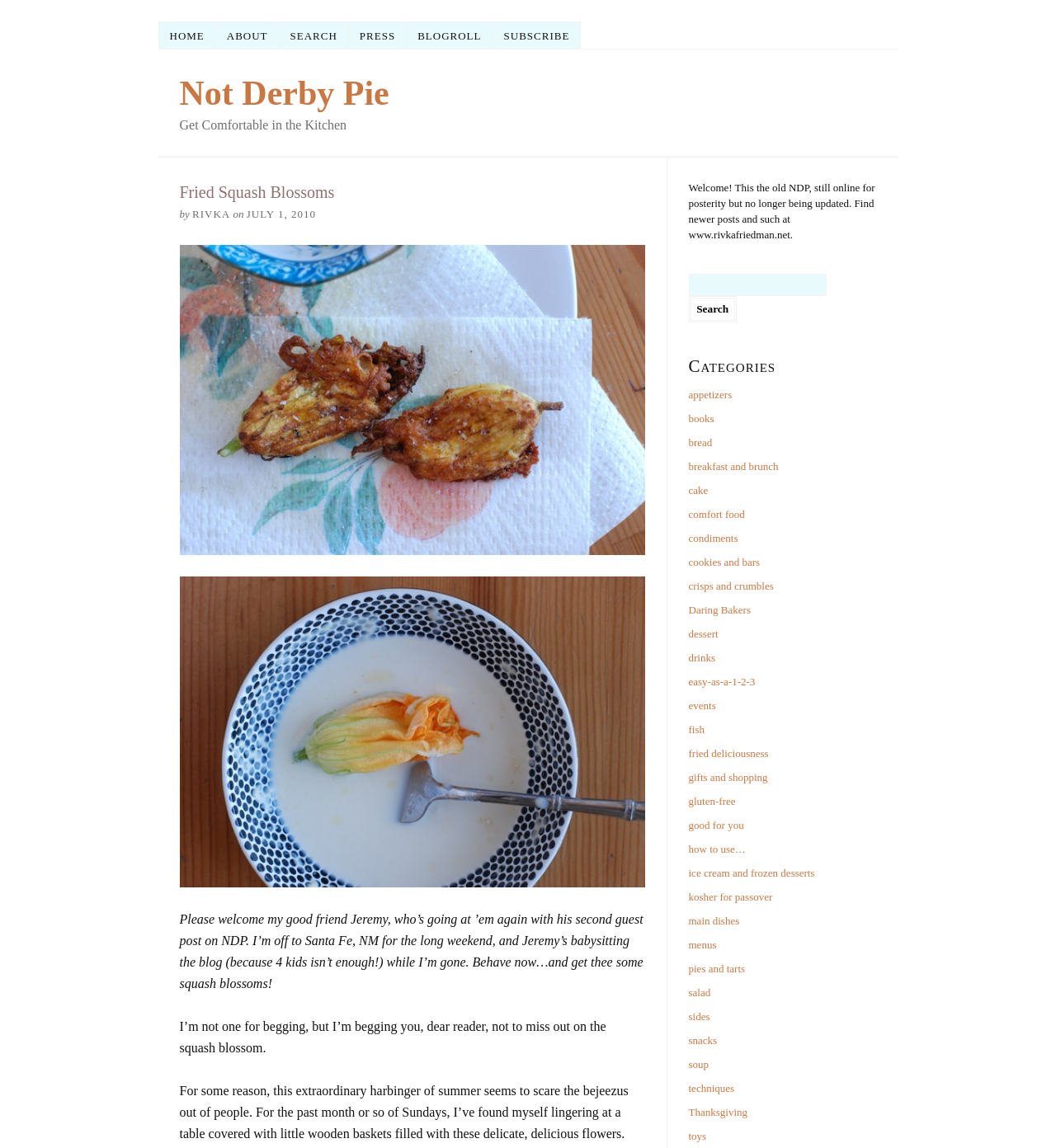Find and provide the bounding box coordinates for the UI element described with: "parent_node: Search for: value="Search"".

[0.652, 0.258, 0.698, 0.281]